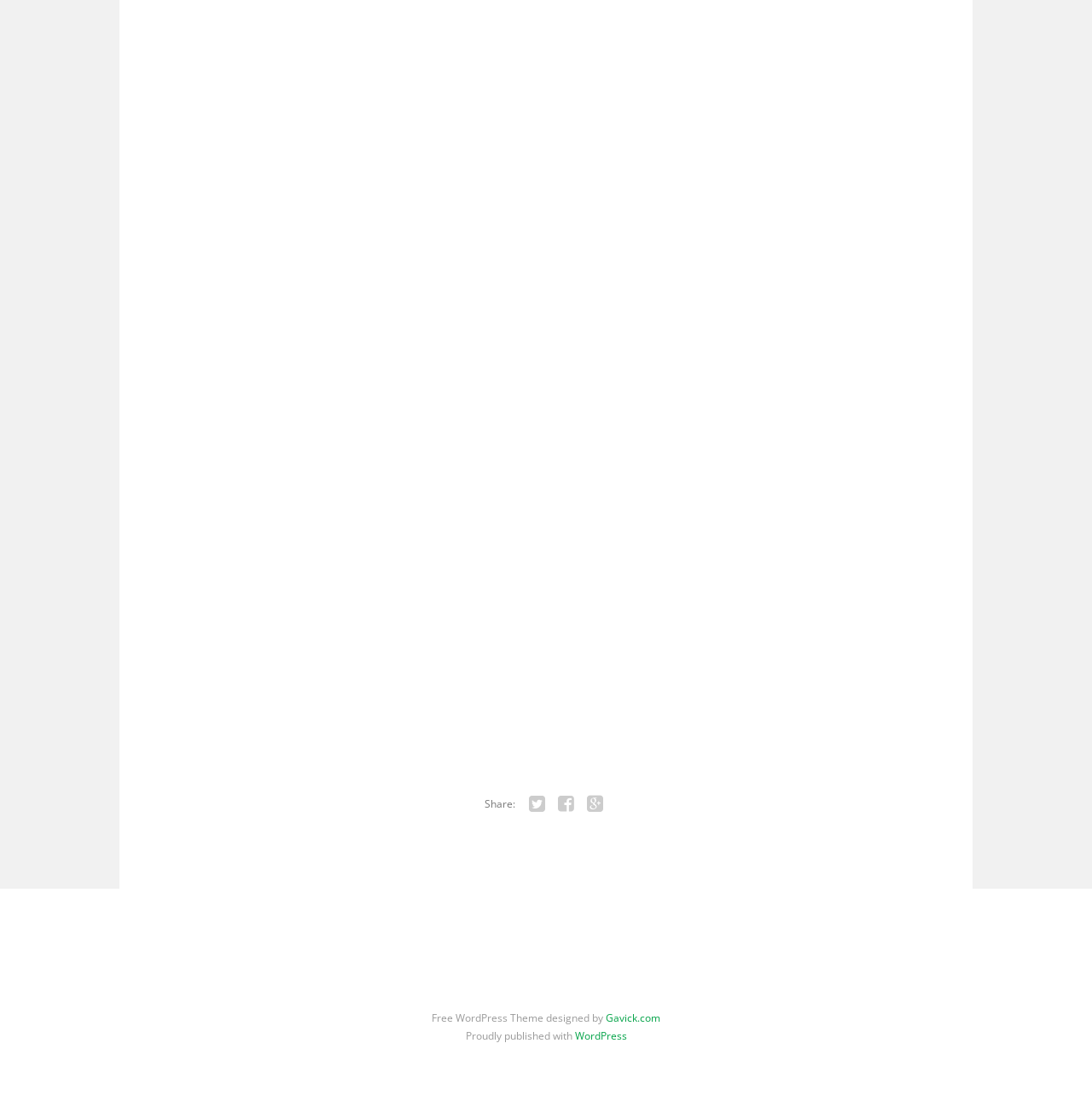Answer the question with a single word or phrase: 
How many links are there in the main navigation menu?

8